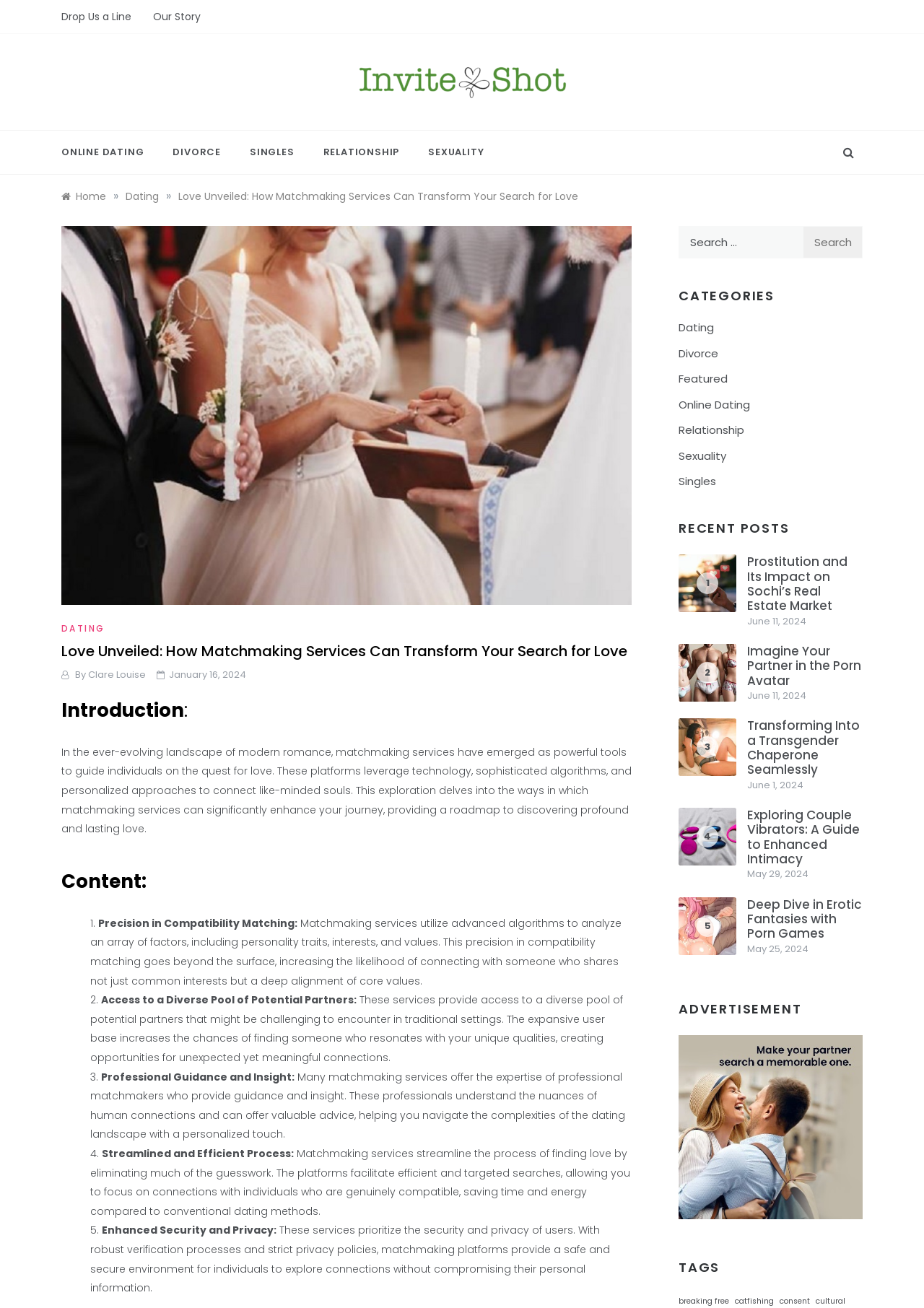Show me the bounding box coordinates of the clickable region to achieve the task as per the instruction: "View upcoming events".

None